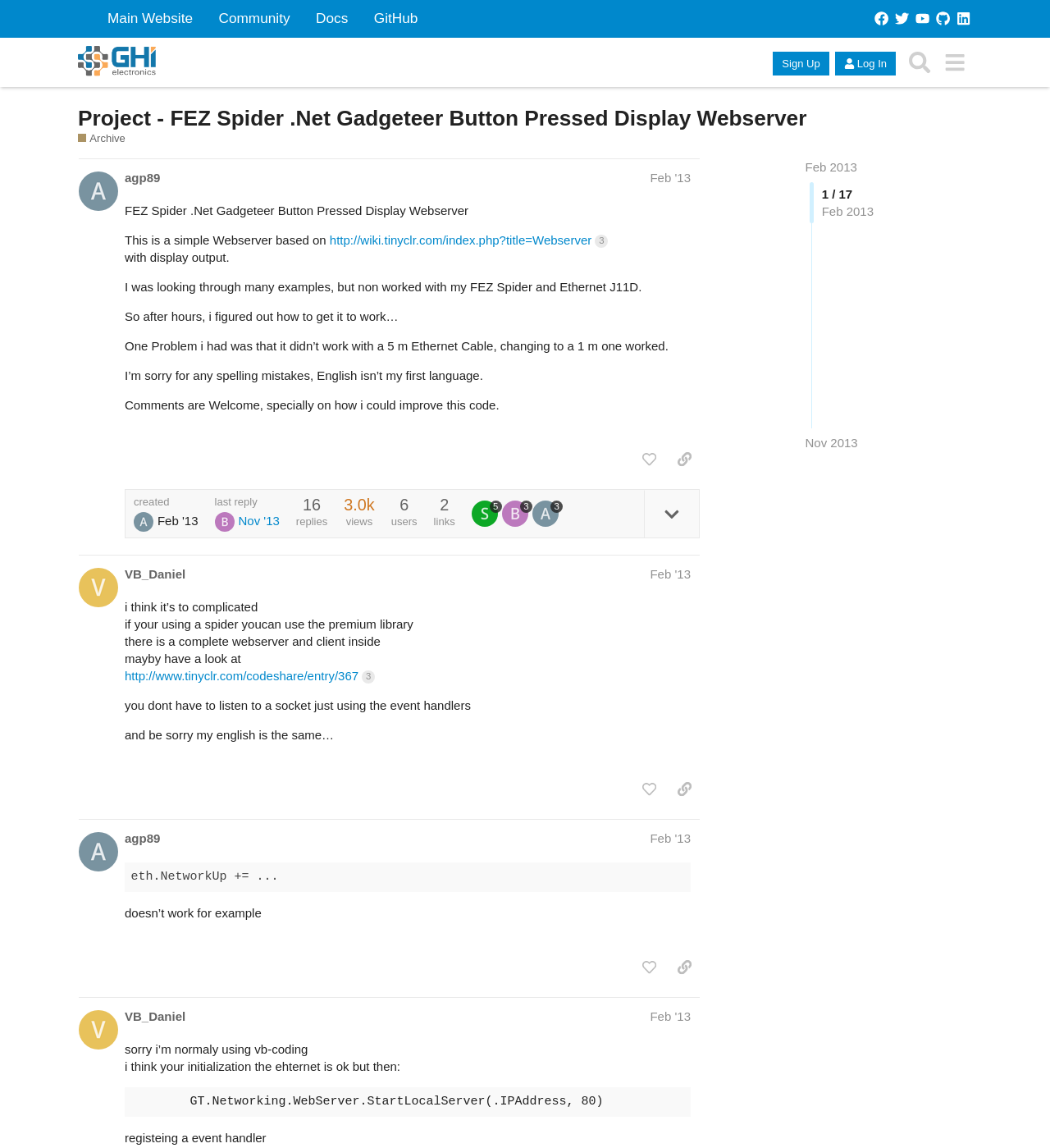Using the webpage screenshot, locate the HTML element that fits the following description and provide its bounding box: "parent_node: Nov '13".

[0.204, 0.448, 0.227, 0.46]